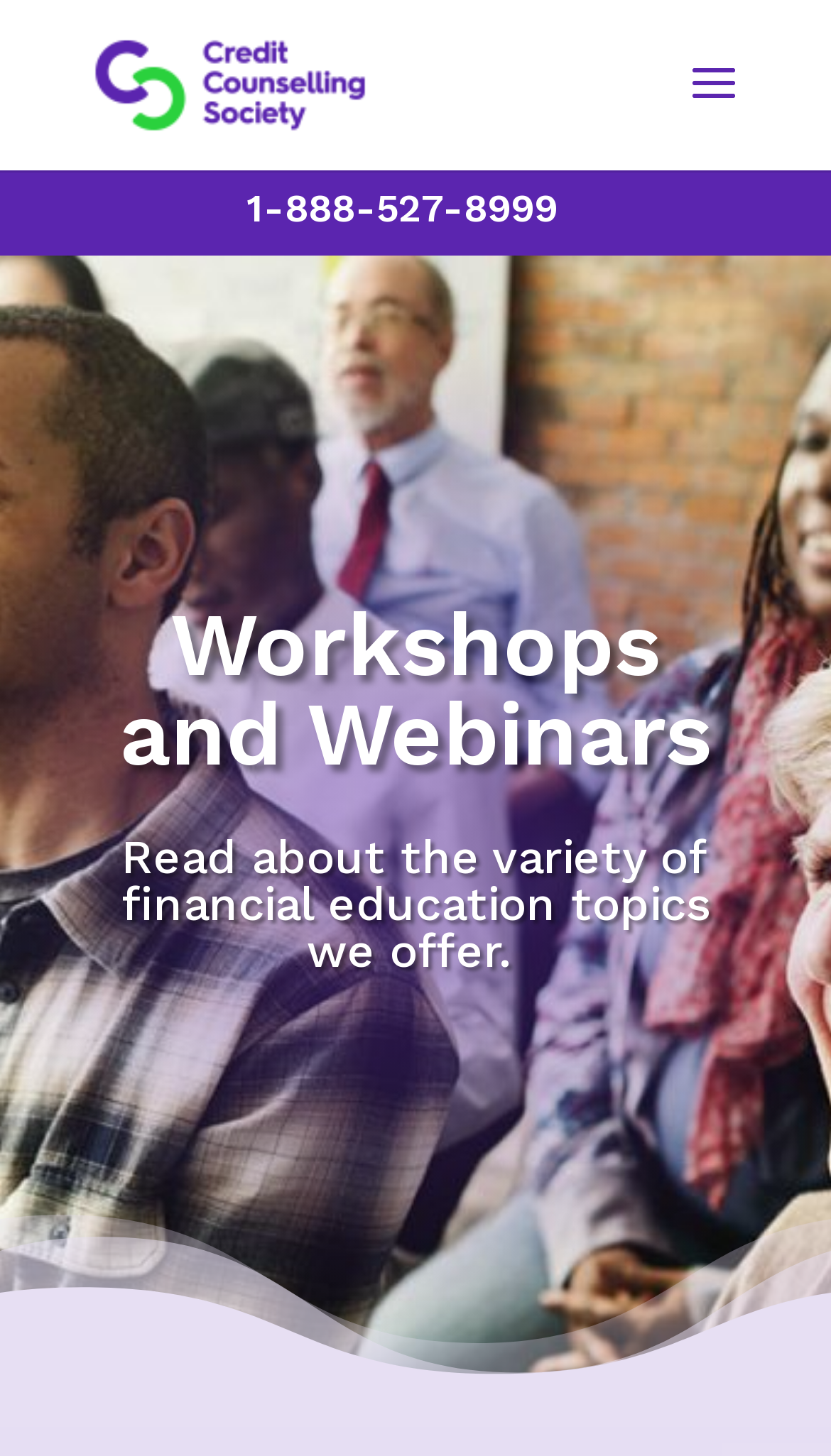Determine the bounding box for the HTML element described here: "aria-label="Search"". The coordinates should be given as [left, top, right, bottom] with each number being a float between 0 and 1.

[0.936, 0.015, 0.987, 0.042]